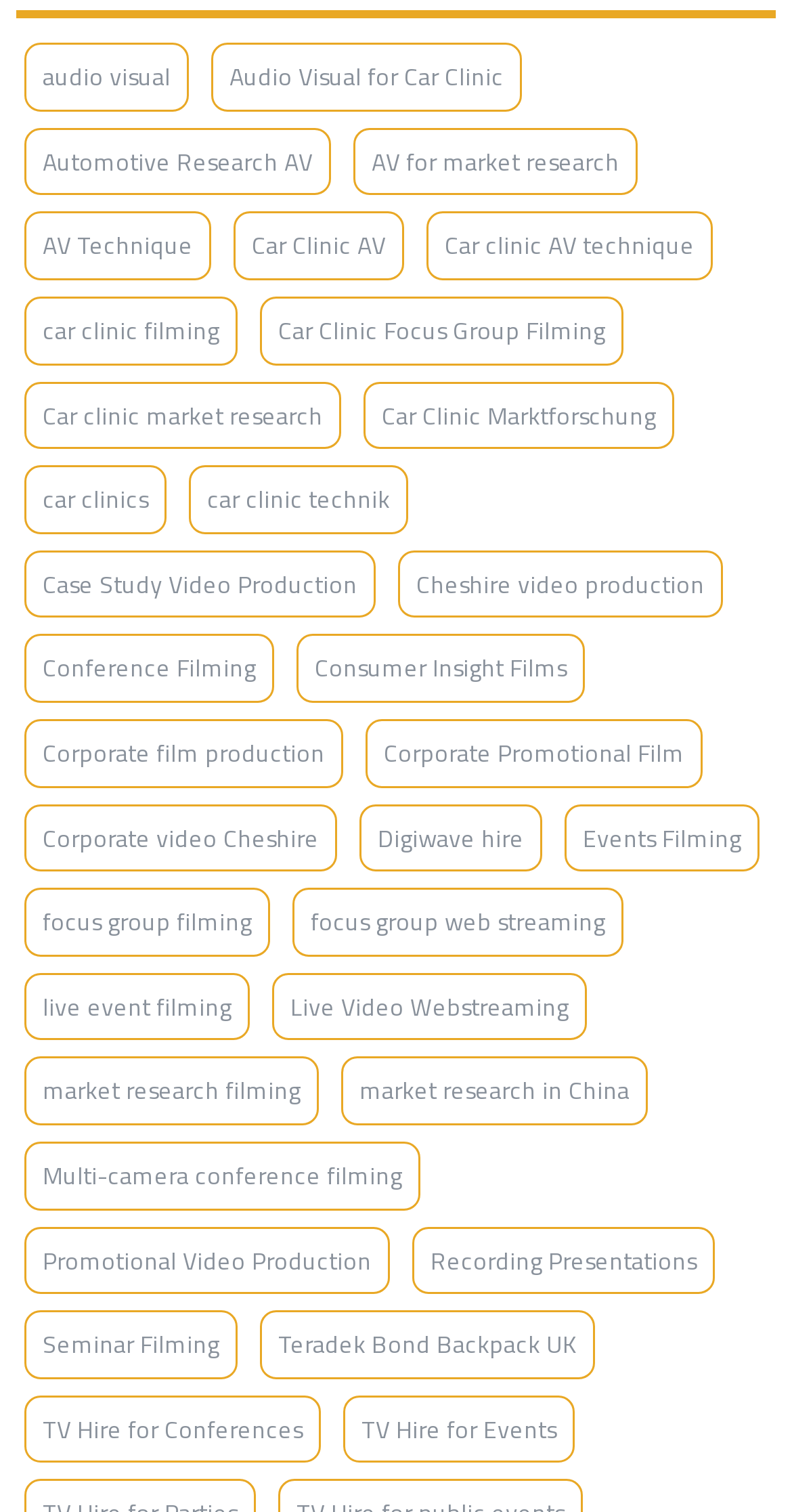What is the topic of the link at the bottom of the webpage? Refer to the image and provide a one-word or short phrase answer.

TV Hire for Events